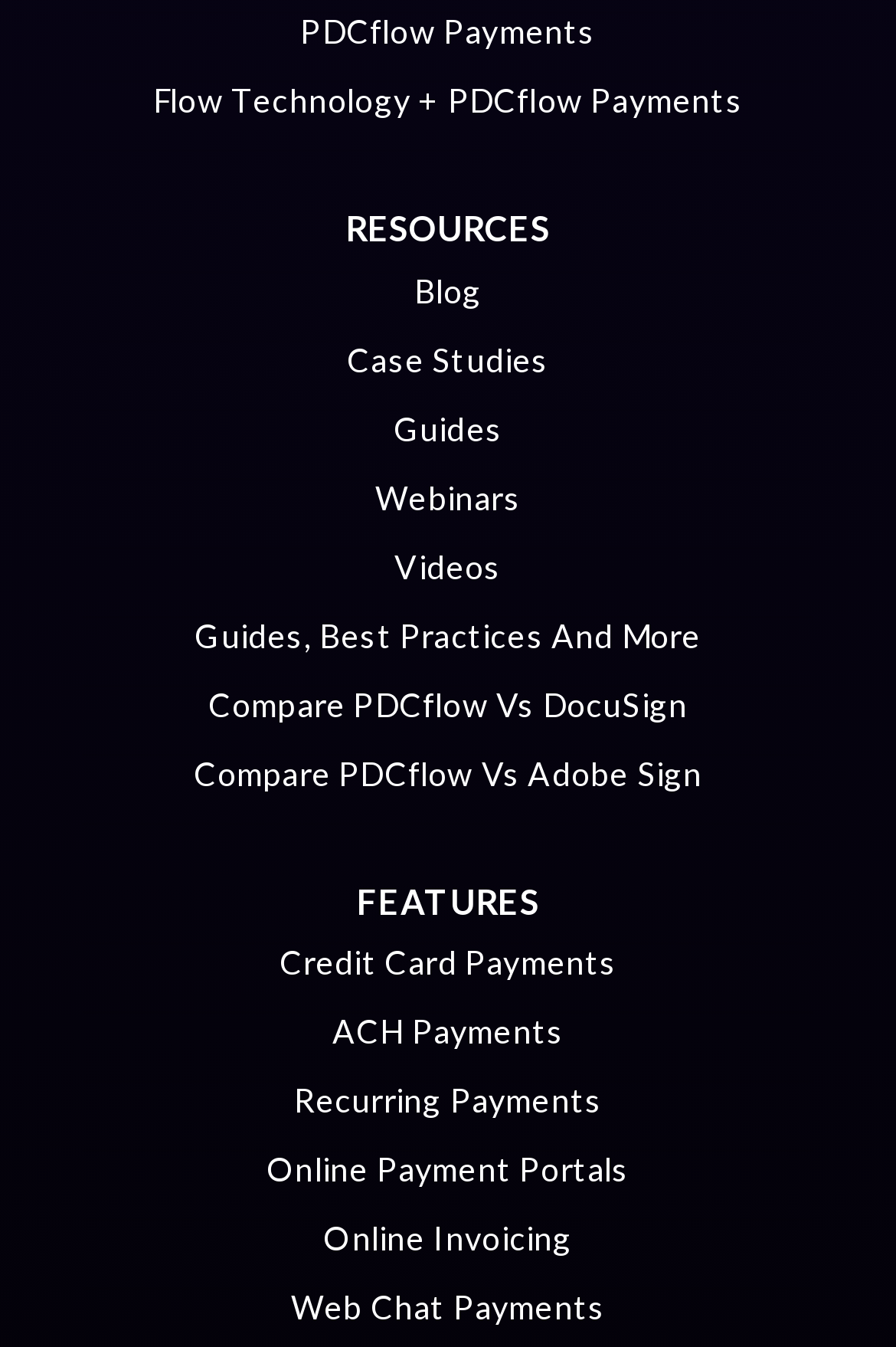Pinpoint the bounding box coordinates of the element to be clicked to execute the instruction: "explore online payment portals".

[0.092, 0.855, 0.908, 0.882]